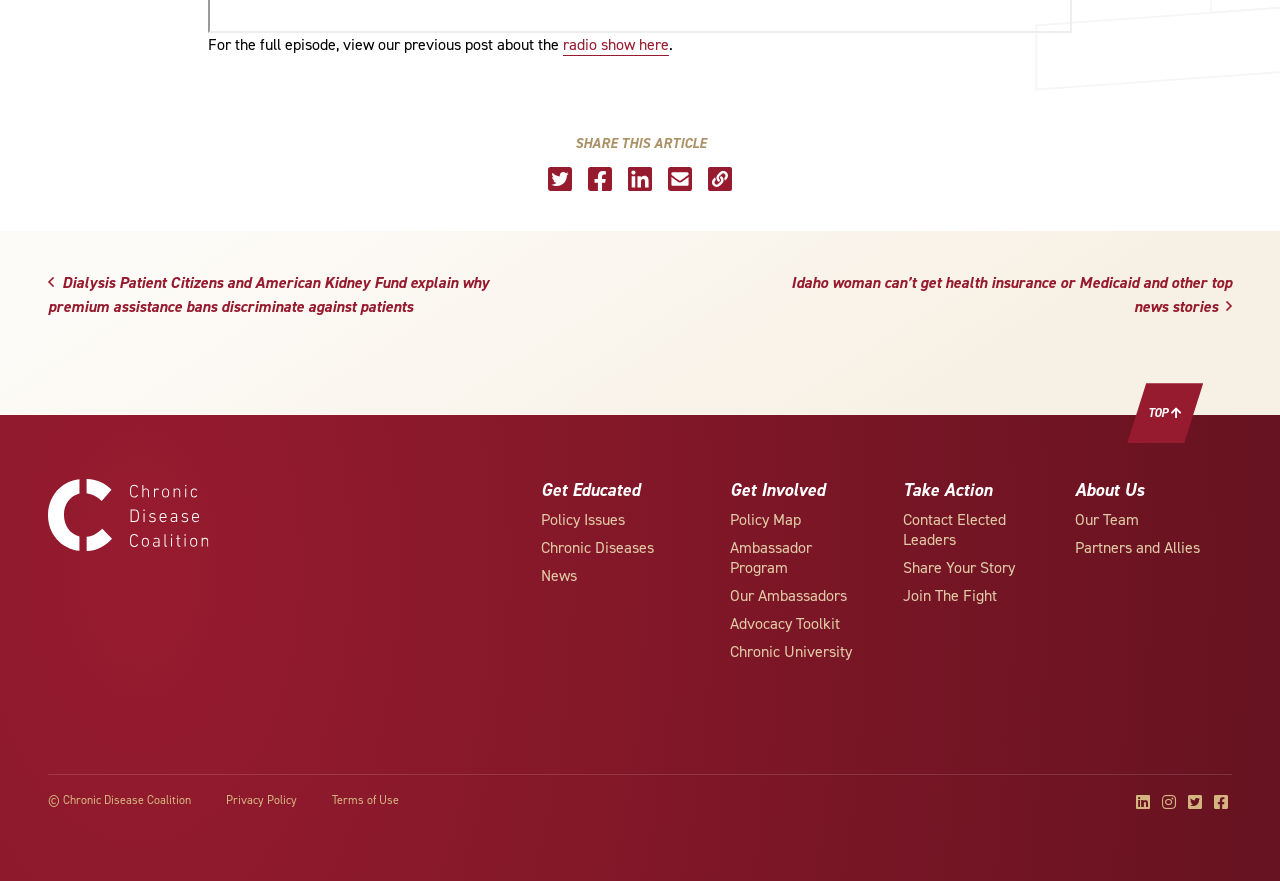Using the webpage screenshot and the element description Take Action, determine the bounding box coordinates. Specify the coordinates in the format (top-left x, top-left y, bottom-right x, bottom-right y) with values ranging from 0 to 1.

[0.705, 0.543, 0.775, 0.57]